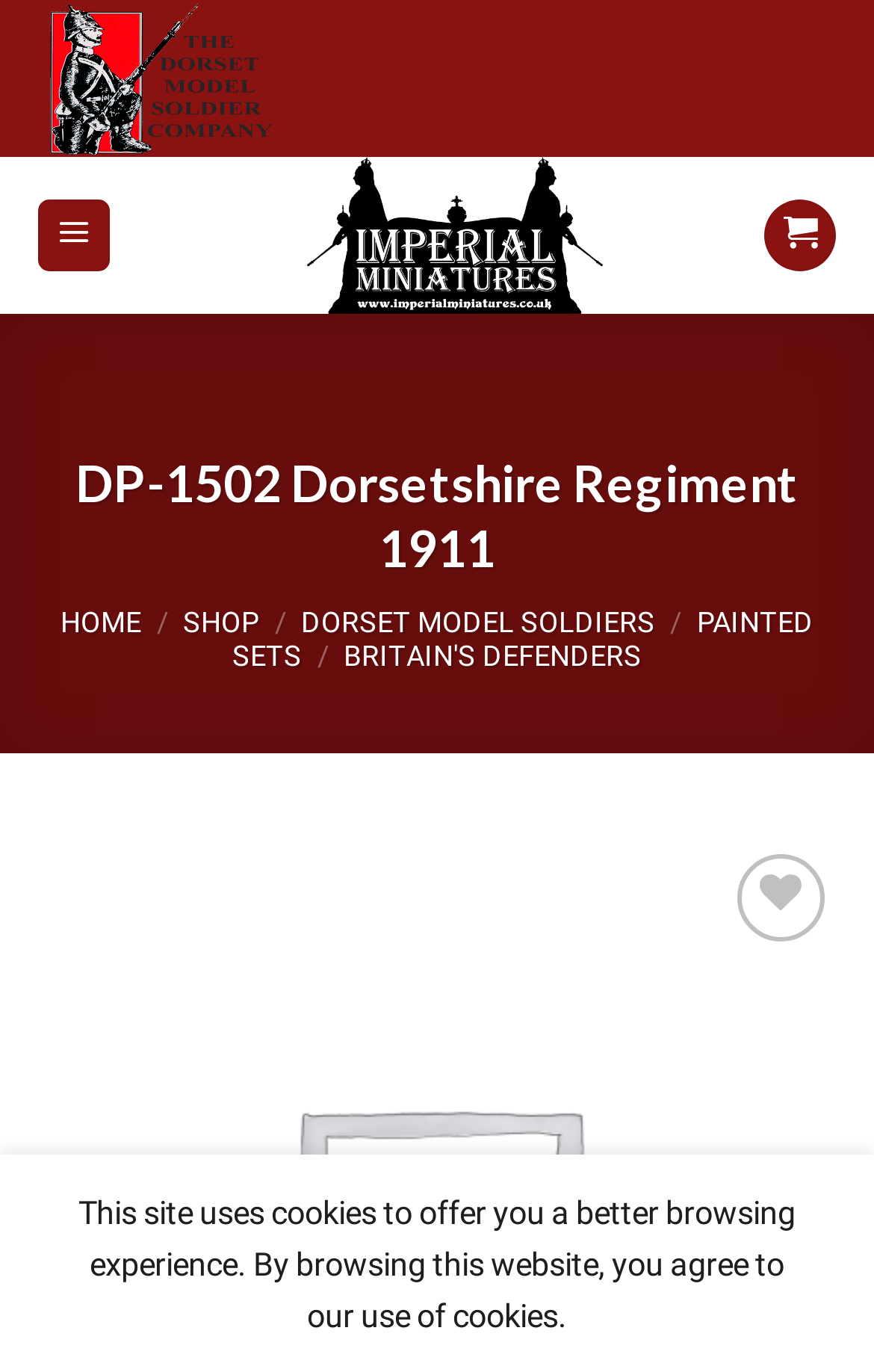Pinpoint the bounding box coordinates of the clickable element to carry out the following instruction: "Click the 'Menu' link."

[0.042, 0.145, 0.126, 0.198]